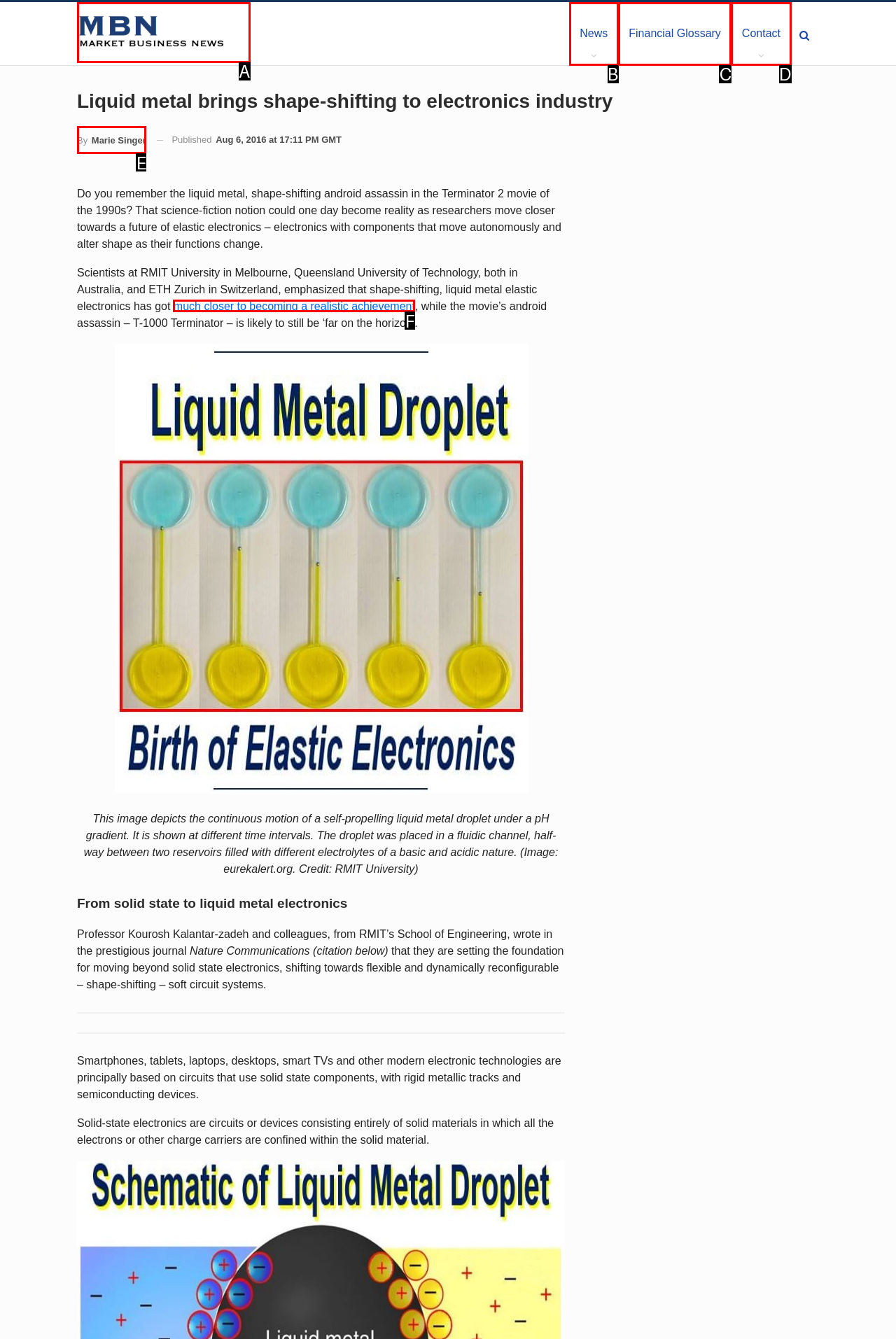Choose the option that matches the following description: Financial Glossary
Answer with the letter of the correct option.

C